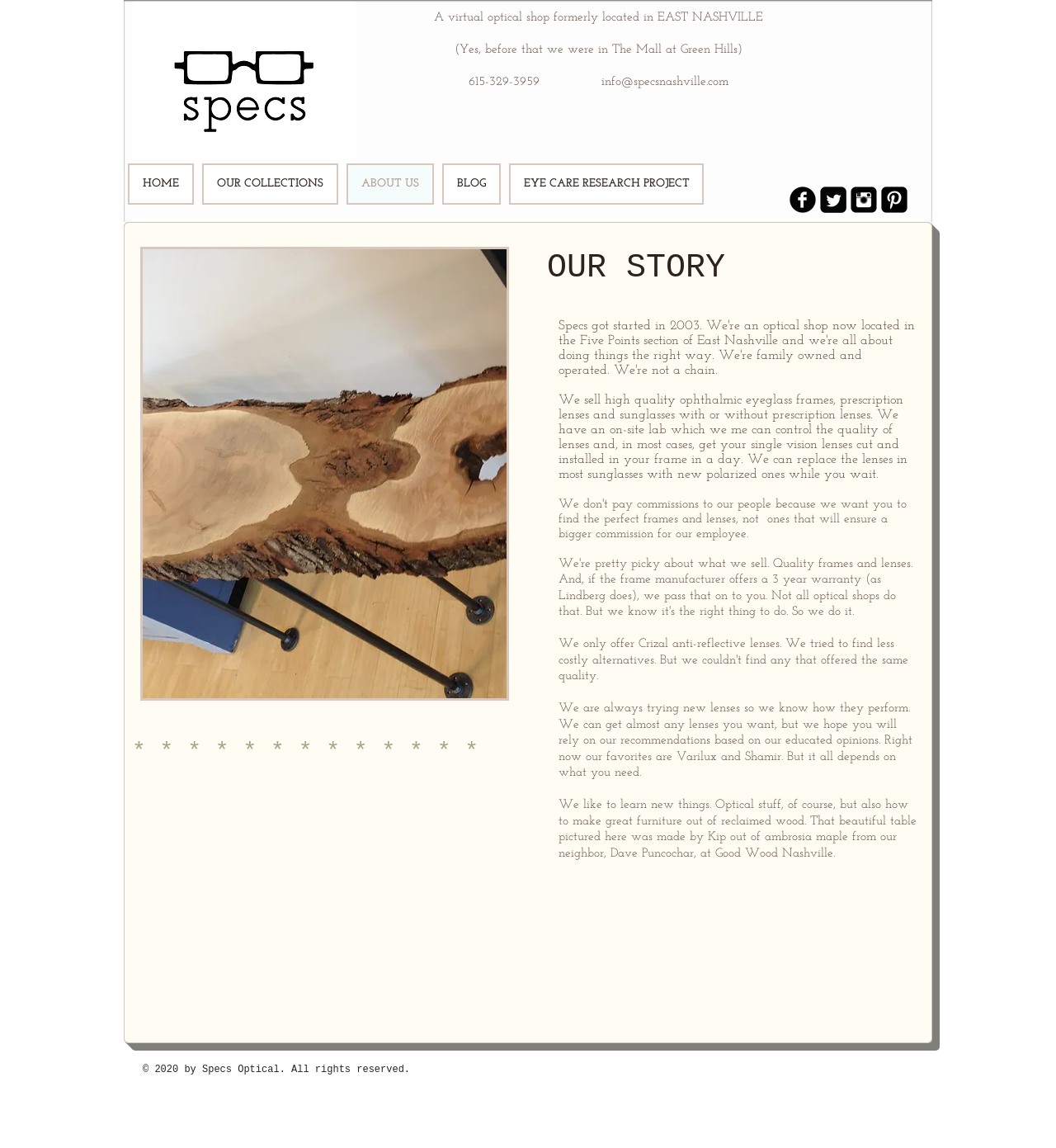Based on the element description, predict the bounding box coordinates (top-left x, top-left y, bottom-right x, bottom-right y) for the UI element in the screenshot: BLOG

[0.419, 0.142, 0.474, 0.178]